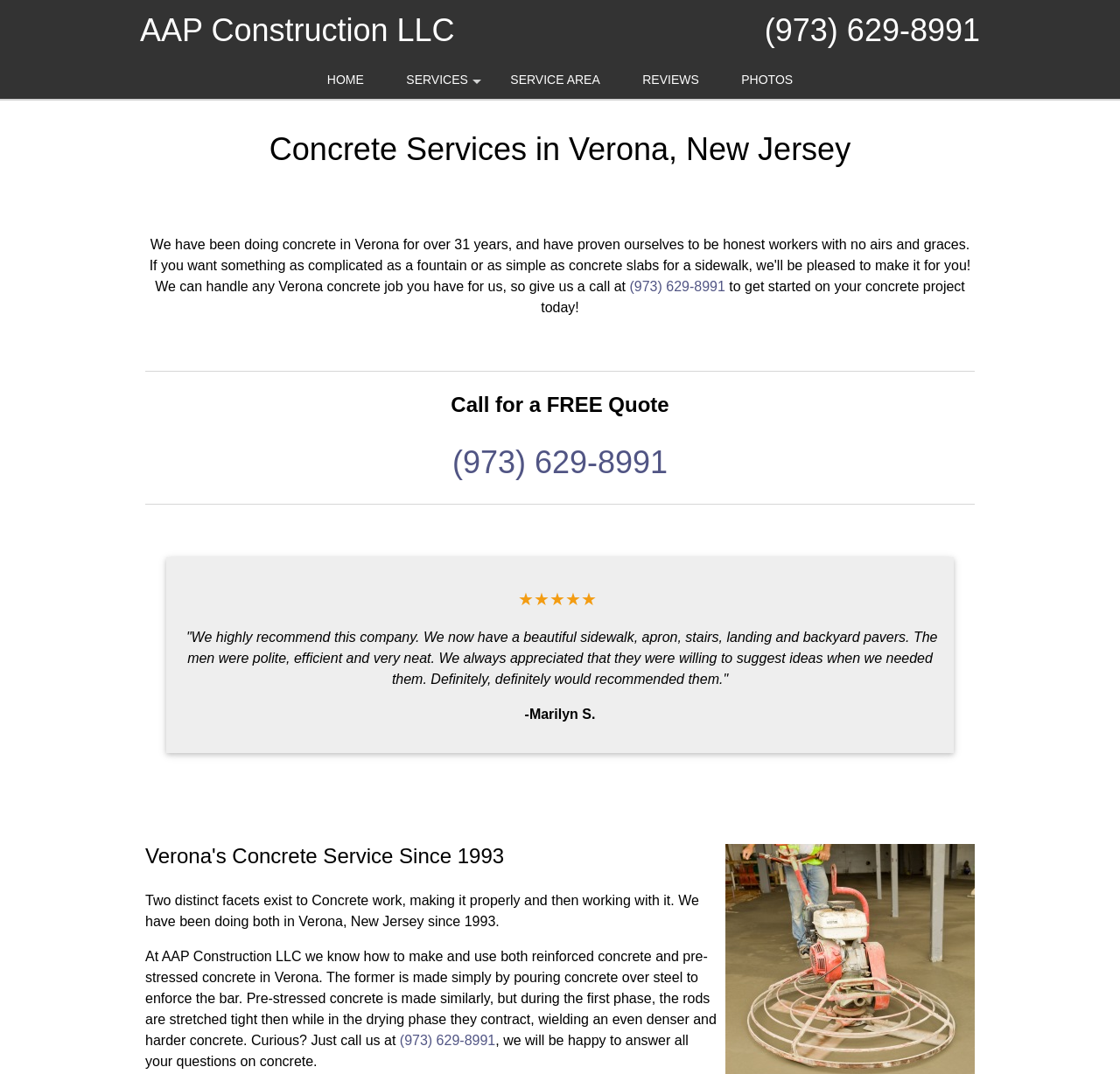Please identify the bounding box coordinates of the area I need to click to accomplish the following instruction: "Contact the locksmith".

None